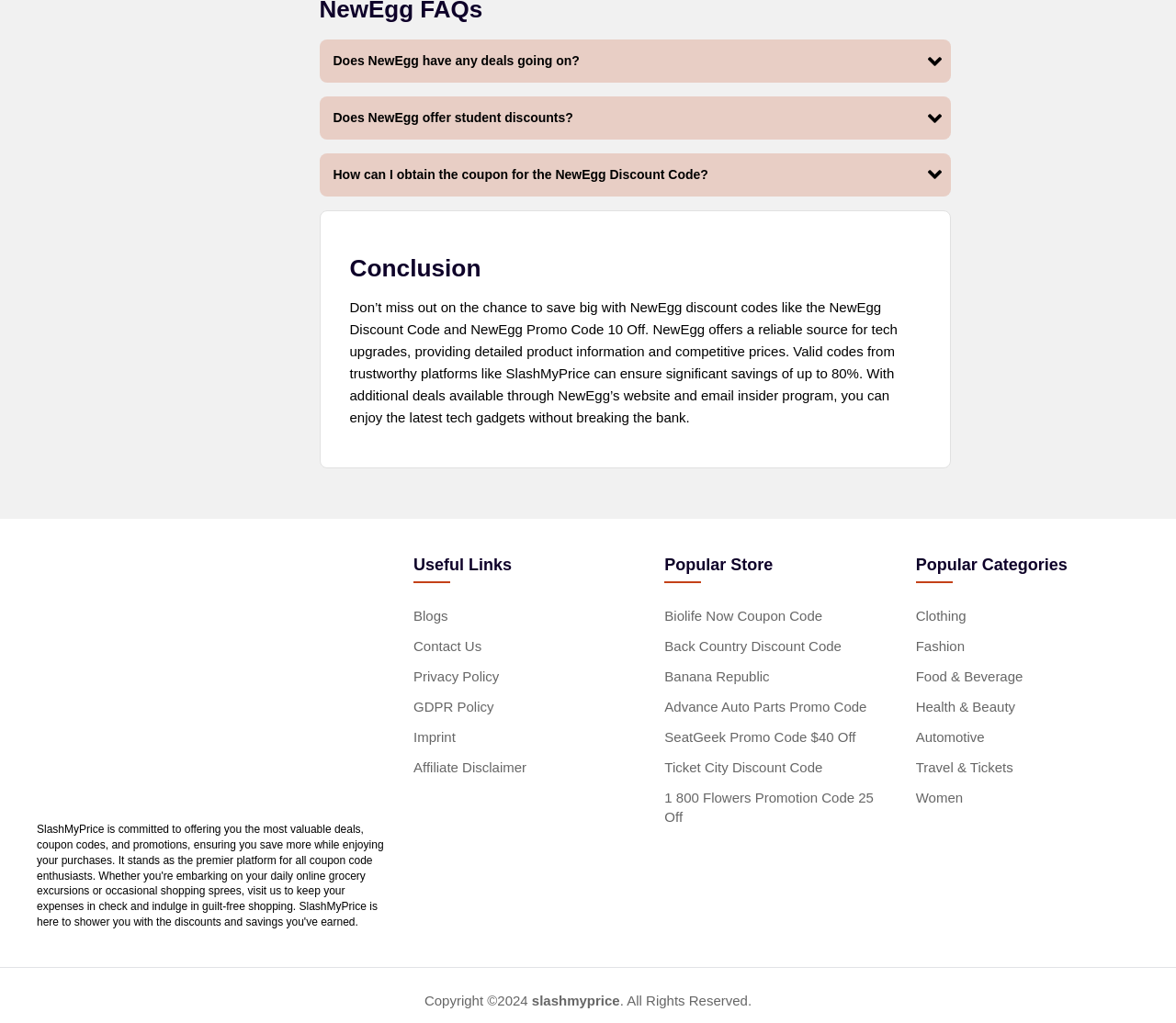Please answer the following question as detailed as possible based on the image: 
What is the name of the website?

I determined the answer by looking at the footer section of the webpage, where I found the text 'slashmyprice' and 'Copyright ©2024', which suggests that the website is owned by SlashMyPrice.